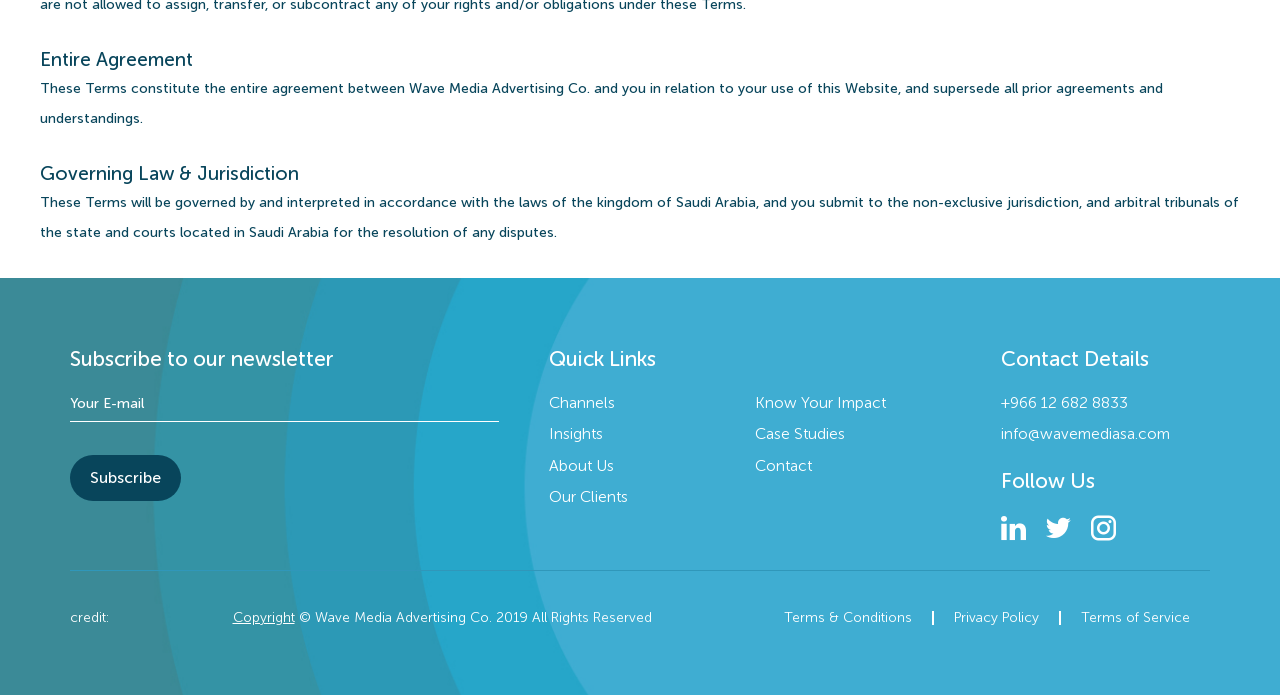Provide a brief response to the question using a single word or phrase: 
What is the purpose of the textbox?

Enter E-mail